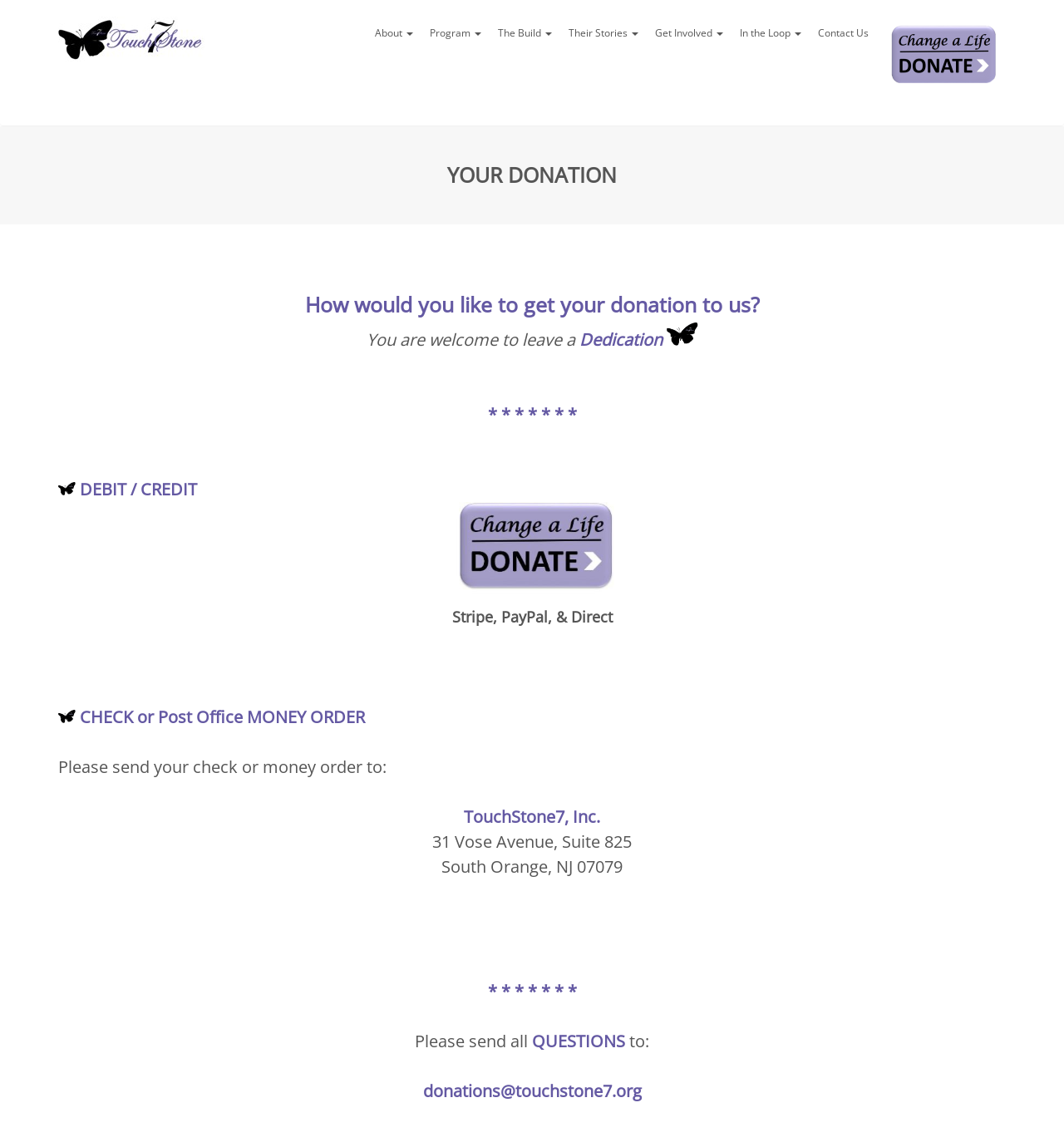Please identify the bounding box coordinates of the clickable element to fulfill the following instruction: "Click the link to learn about the program". The coordinates should be four float numbers between 0 and 1, i.e., [left, top, right, bottom].

[0.396, 0.014, 0.46, 0.043]